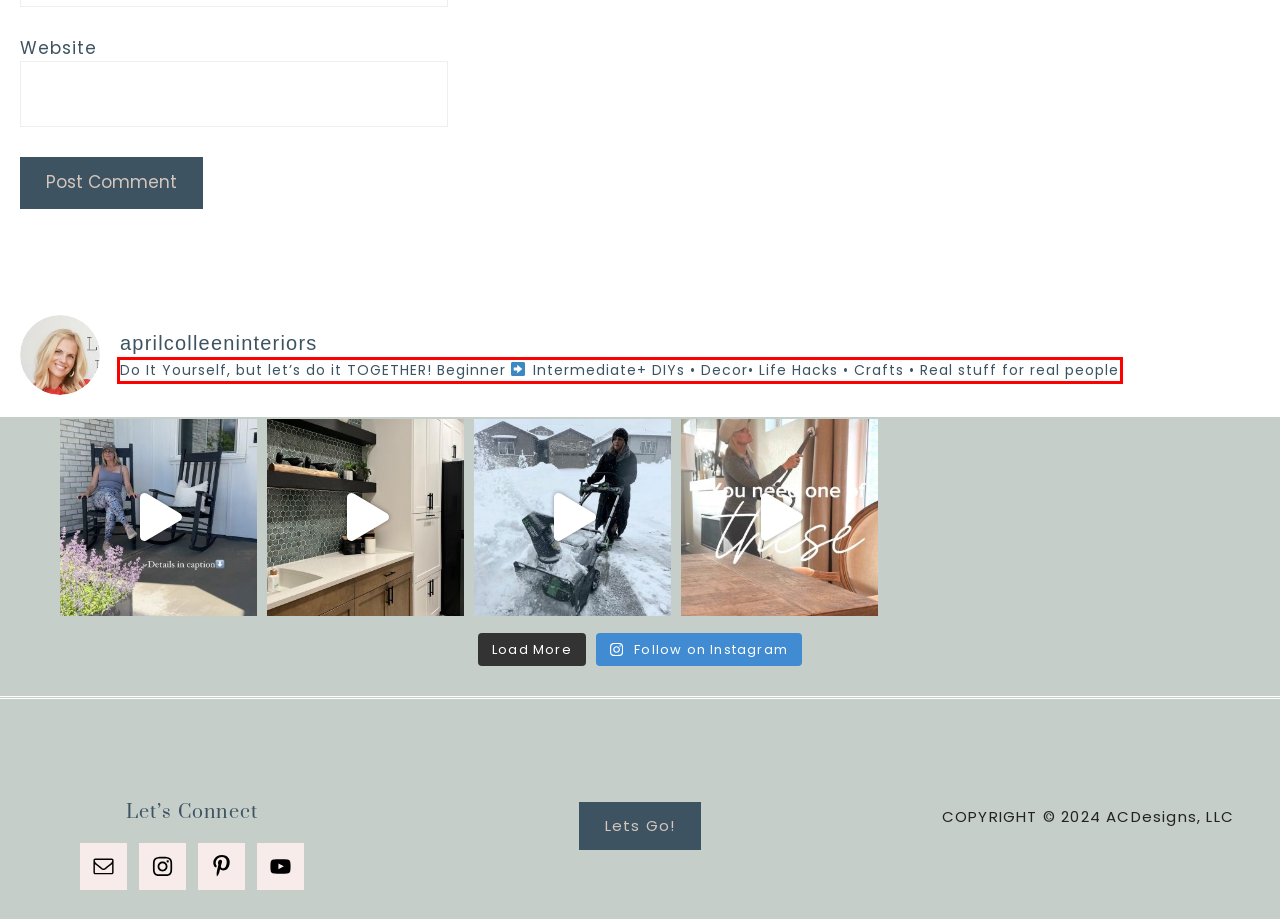You are given a screenshot of a webpage with a UI element highlighted by a red bounding box. Please perform OCR on the text content within this red bounding box.

Do It Yourself, but let’s do it TOGETHER! Beginner Intermediate+ DIYs • Decor• Life Hacks • Crafts • Real stuff for real people